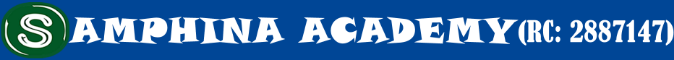What is the background color of the logo?
Please answer the question with as much detail and depth as you can.

The academy's name, 'SAMPHINA ACADEMY', is displayed in large, bold white letters against a vibrant blue background, which provides a striking visual contrast.